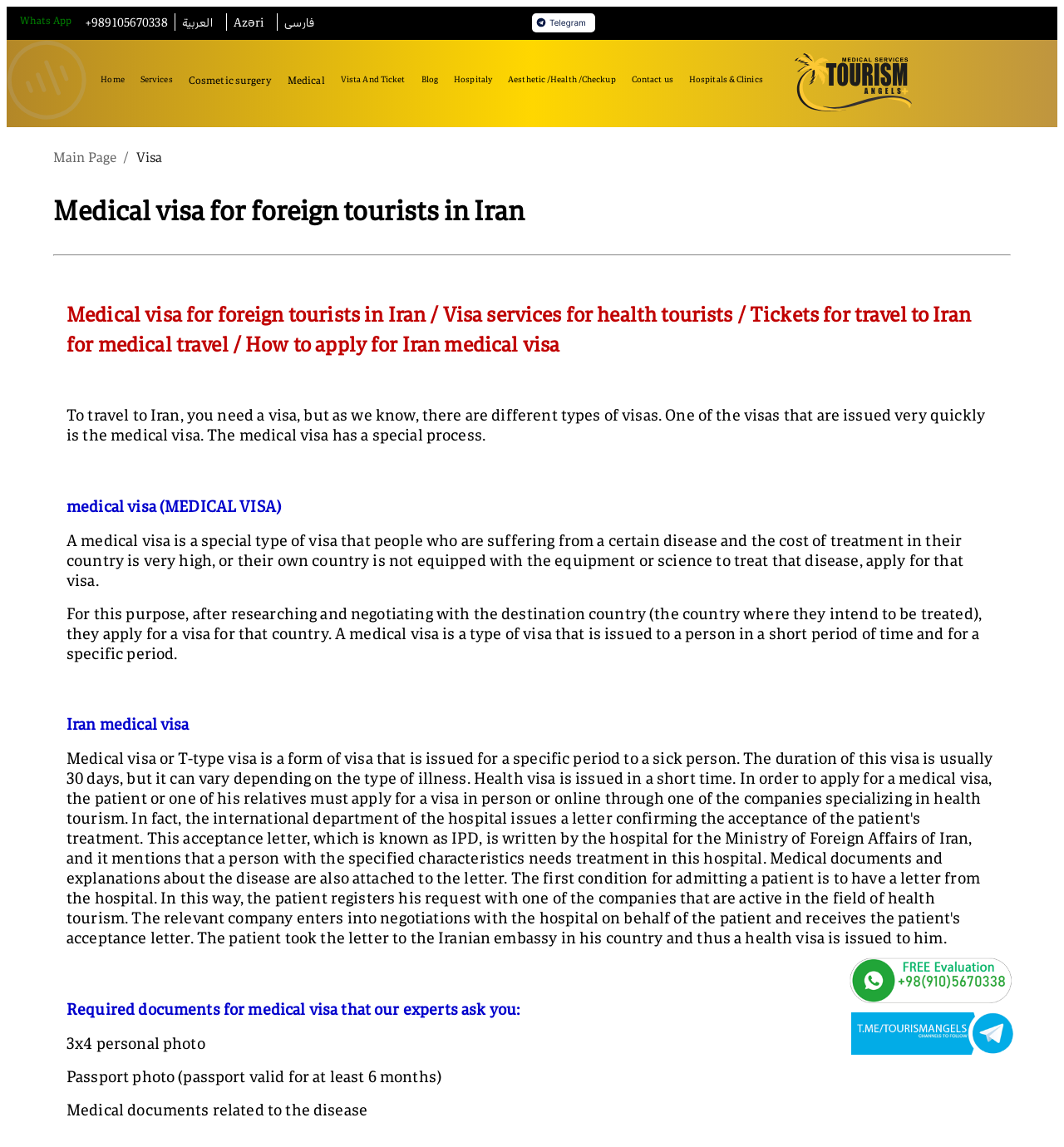What is the purpose of a medical visa?
Give a single word or phrase answer based on the content of the image.

To travel to another country for medical treatment